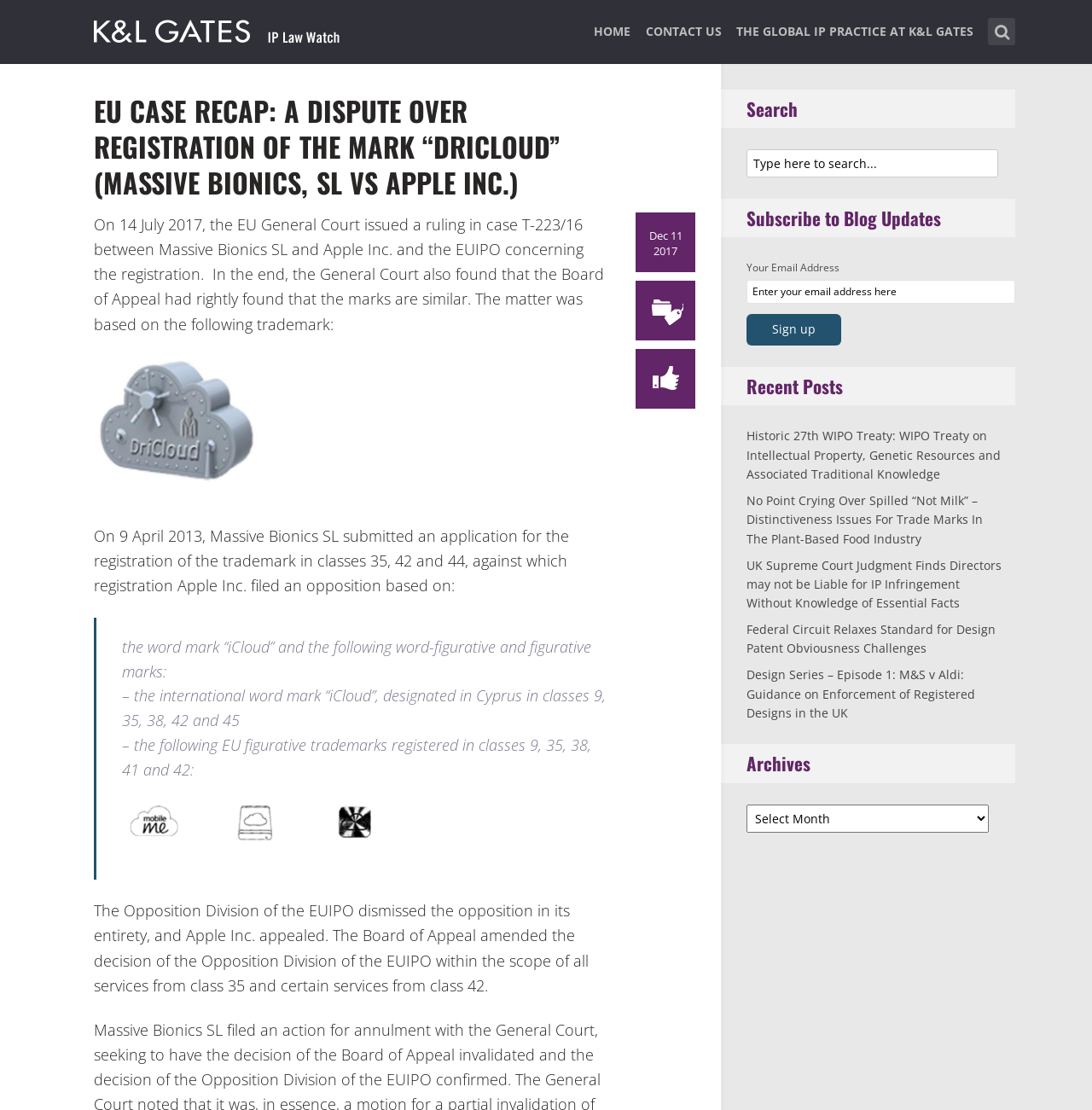Determine the coordinates of the bounding box that should be clicked to complete the instruction: "Go to the home page". The coordinates should be represented by four float numbers between 0 and 1: [left, top, right, bottom].

[0.544, 0.017, 0.578, 0.058]